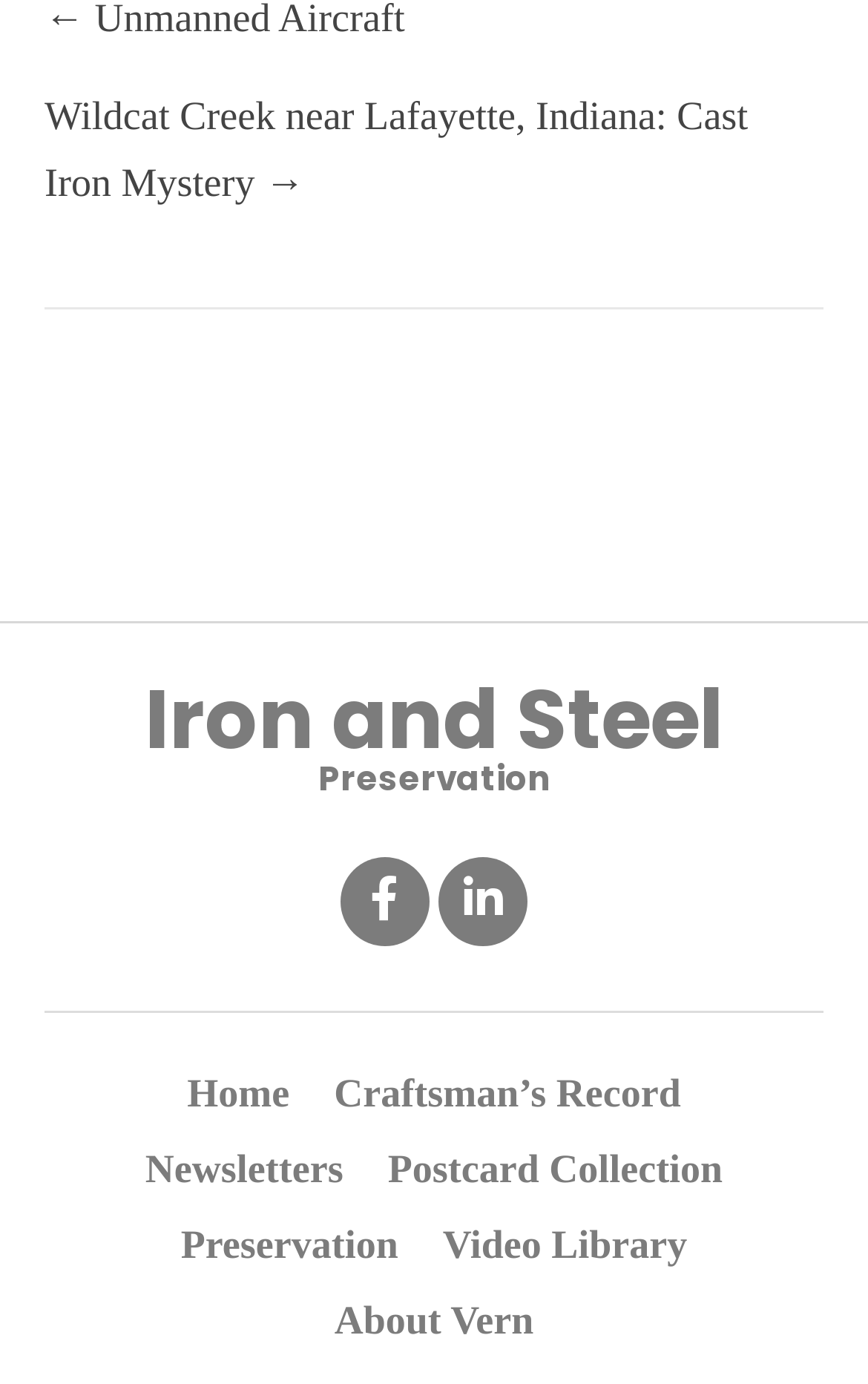What is the category related to 'Cast Iron Mystery'?
Based on the image, respond with a single word or phrase.

Iron and Steel